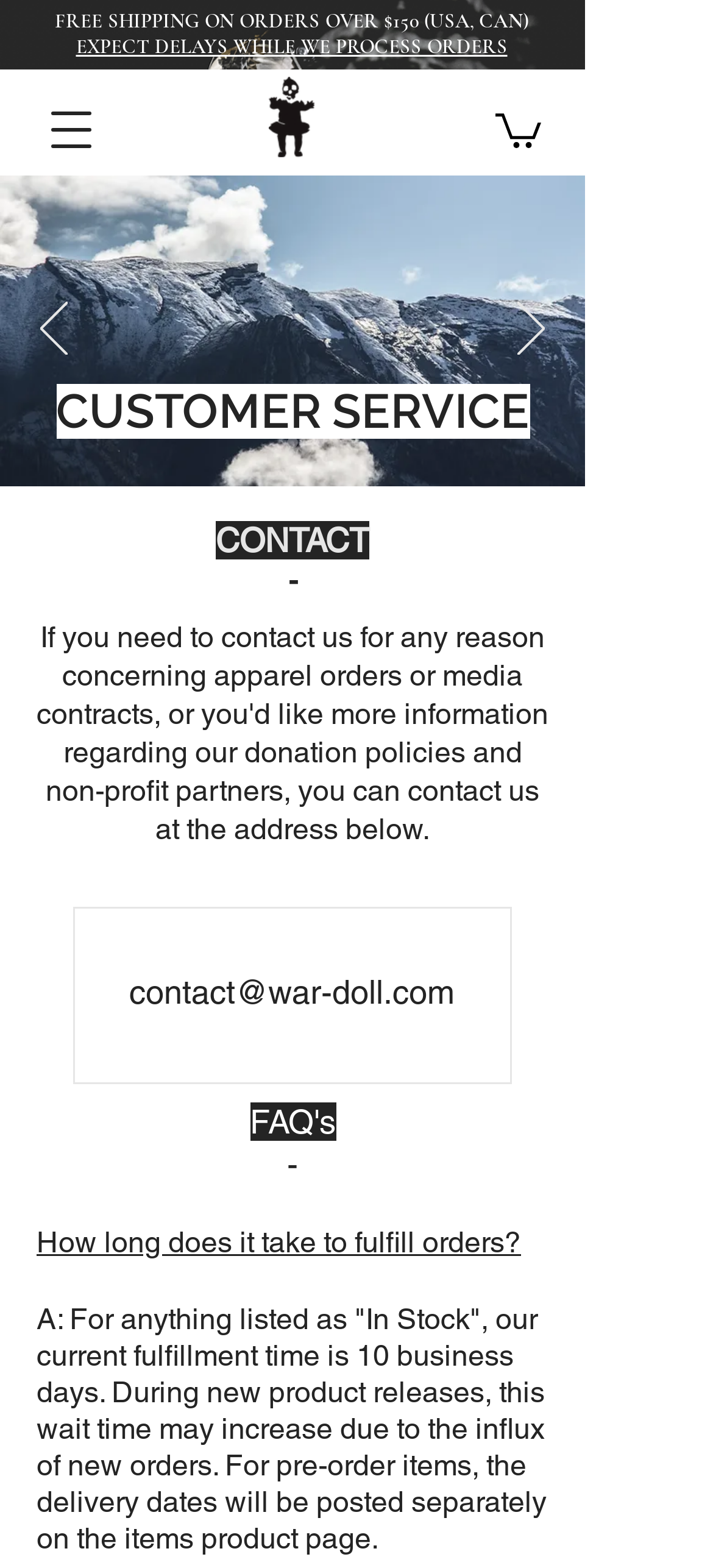Give an extensive and precise description of the webpage.

The webpage is about Customer Service for War Doll, with a prominent image of the Doll Emblem 2 at the top center. To the top left, there is a button to open the navigation menu. On the top right, there is another image, although its content is not specified.

Below the images, there is a heading that announces free shipping on orders over $150 for USA and Canada, with a note about expected delays in processing orders. This heading spans almost the entire width of the page.

Underneath, there is a slideshow region that takes up most of the page's width. The slideshow has previous and next buttons, each with an accompanying image, located at the top left and right corners of the slideshow, respectively. Within the slideshow, there is a heading that reads "CUSTOMER SERVICE" and a navigation menu for slides.

Below the slideshow, there are two lines of text: "CONTACT" and a hyphen. Following this, there is a link to contact War Doll via email, located roughly at the top third of the page.

At the bottom of the page, there is a question-and-answer section. The question "How long does it take to fulfill orders?" is asked, and a detailed answer is provided below, explaining the fulfillment times for in-stock and pre-order items.